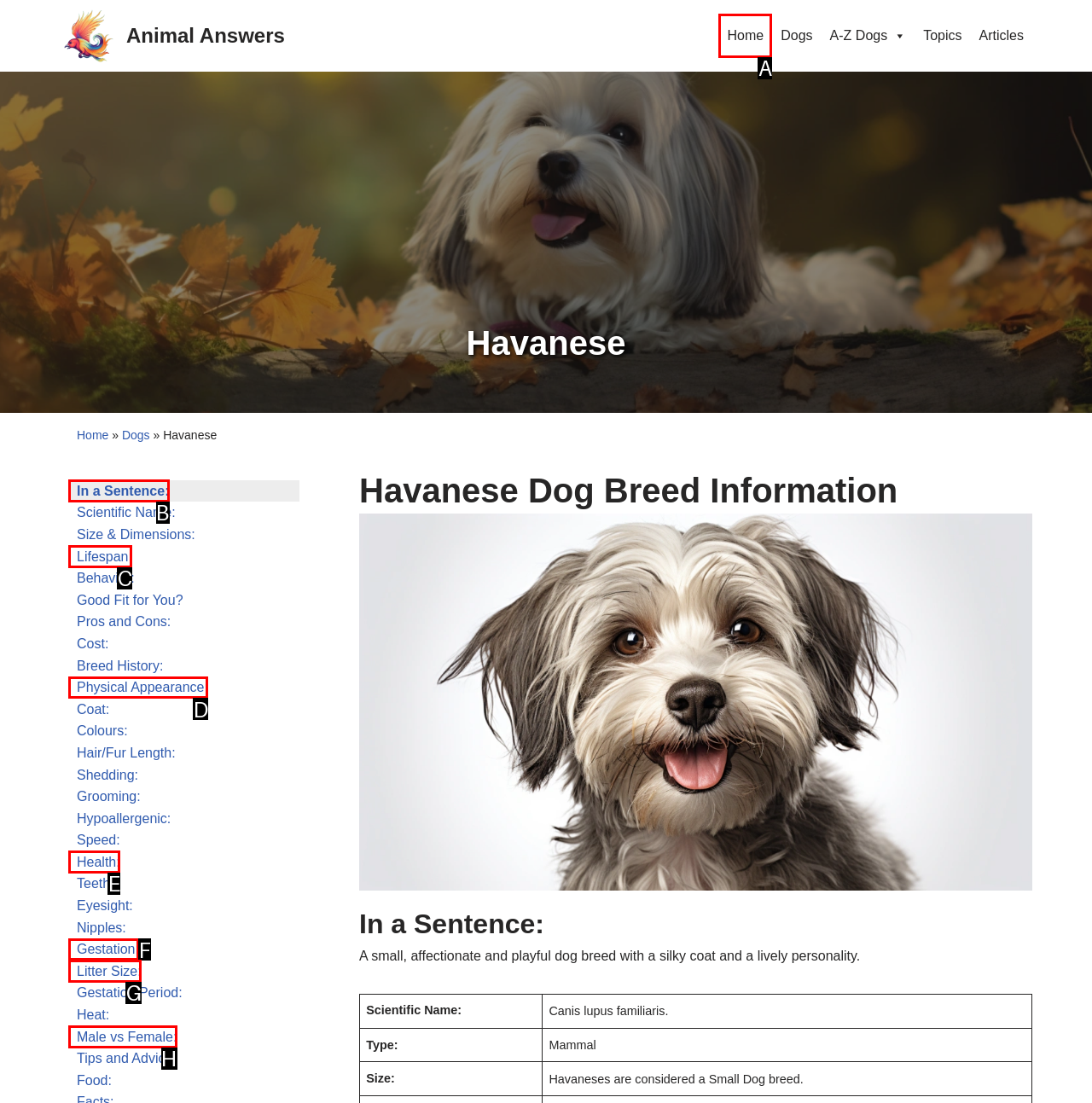Select the appropriate HTML element to click on to finish the task: Click on the 'Home' link.
Answer with the letter corresponding to the selected option.

A